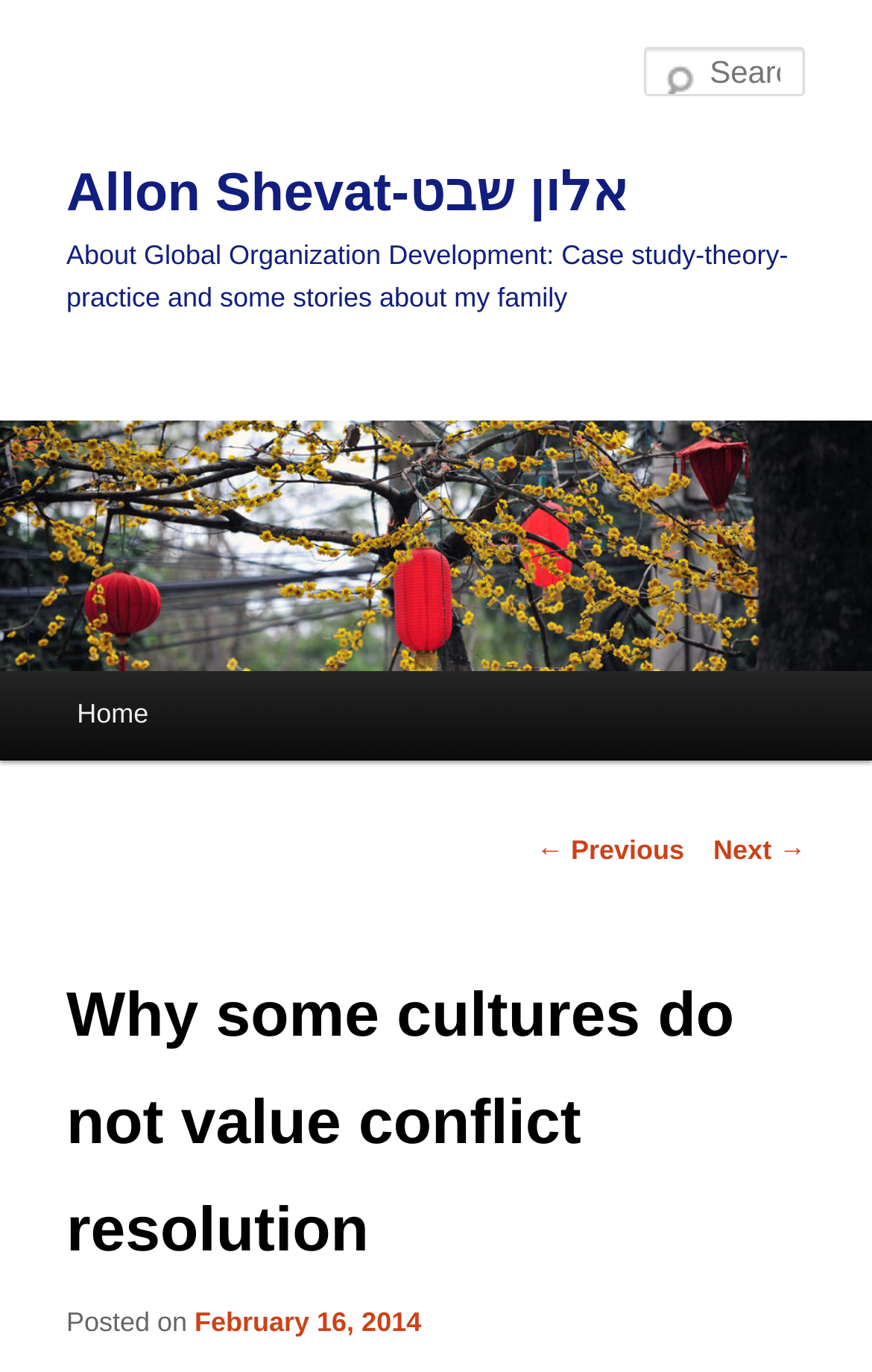Offer a meticulous caption that includes all visible features of the webpage.

This webpage appears to be a blog post or article titled "Why some cultures do not value conflict resolution" by Allon Shevat-אלון שבט. At the top of the page, there is a link to skip to the primary content. Below that, there is a heading with the author's name, followed by another heading that describes the content of the blog, which includes case studies, theory, and practice, as well as personal stories about the author's family.

To the right of the author's name, there is a link to the author's profile, accompanied by an image of the author. Below that, there is a search box where users can input keywords to search the website.

The main menu is located on the left side of the page, with links to the home page and post navigation. The post navigation section includes links to previous and next posts.

The main content of the page is a blog post, which is headed by a title that matches the meta description. The post is dated February 16, 2014, and includes a brief description or introduction to the topic. The rest of the content is not explicitly described in the accessibility tree, but it likely includes the main text of the blog post.